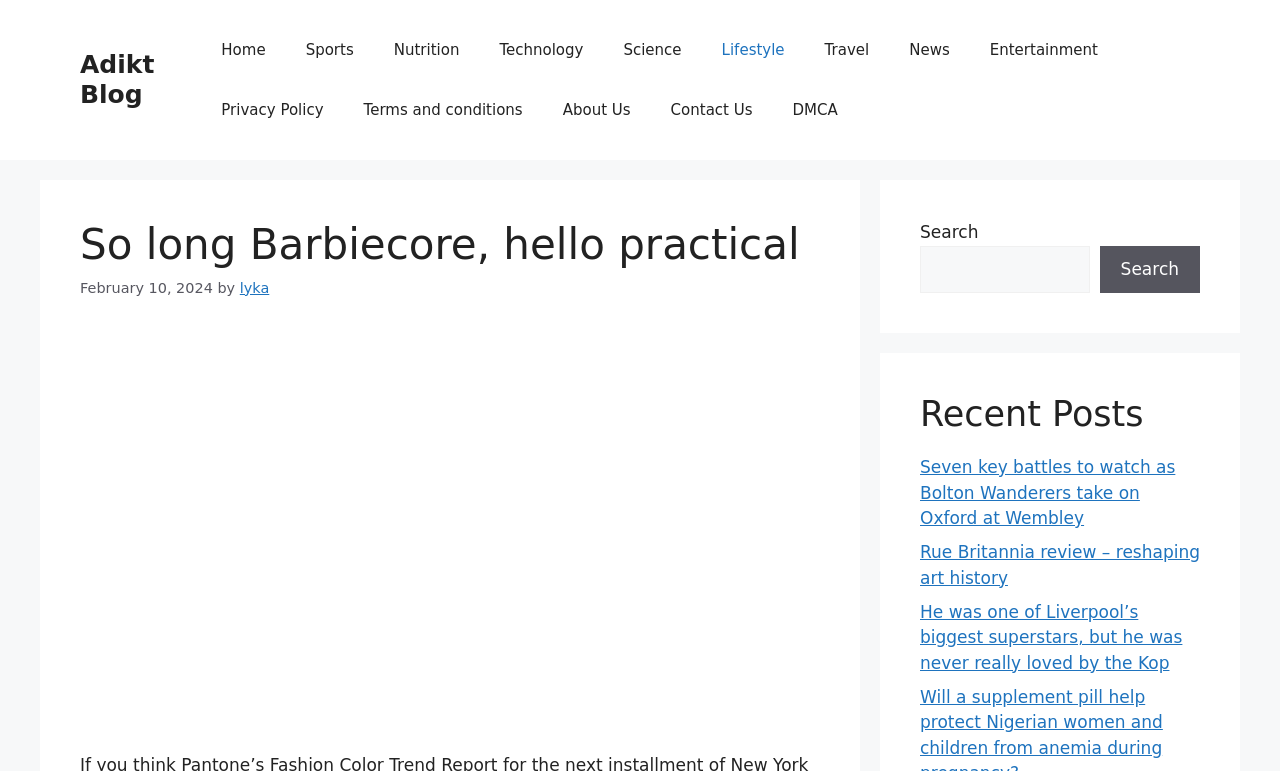Locate the bounding box coordinates of the area you need to click to fulfill this instruction: 'Read the 'Rue Britannia review – reshaping art history' article'. The coordinates must be in the form of four float numbers ranging from 0 to 1: [left, top, right, bottom].

[0.719, 0.703, 0.937, 0.762]